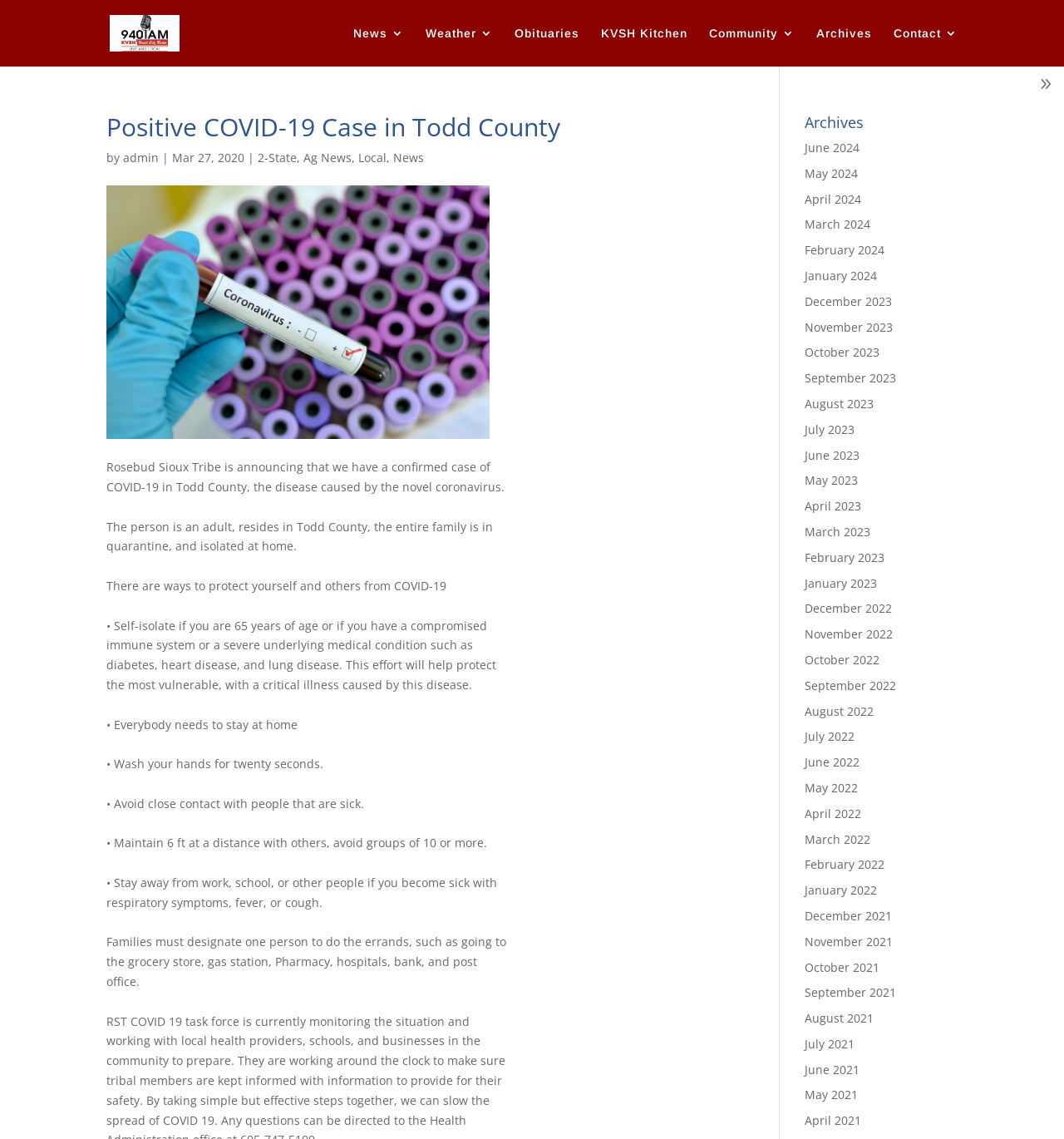How often should people wash their hands?
Provide a one-word or short-phrase answer based on the image.

For twenty seconds